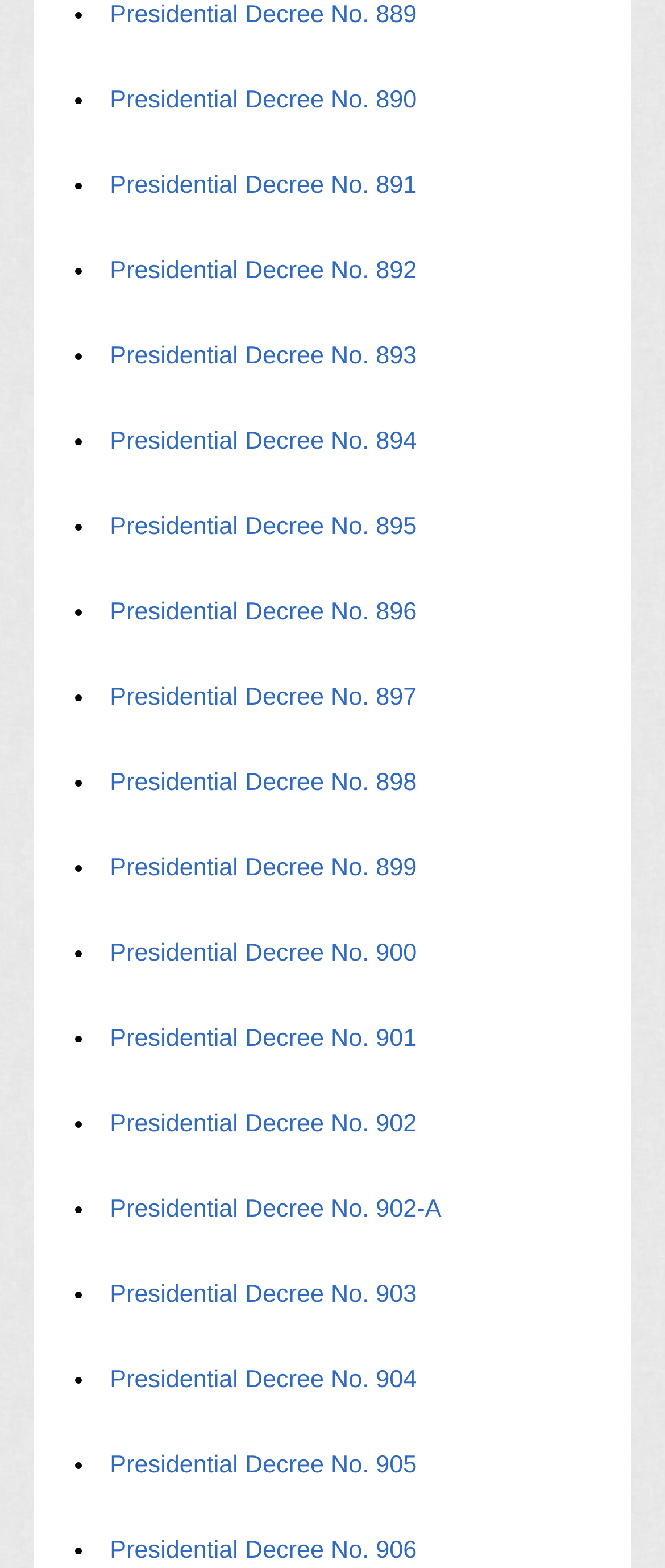Determine the bounding box coordinates for the clickable element to execute this instruction: "View Presidential Decree No. 889". Provide the coordinates as four float numbers between 0 and 1, i.e., [left, top, right, bottom].

[0.163, 0.001, 0.629, 0.018]